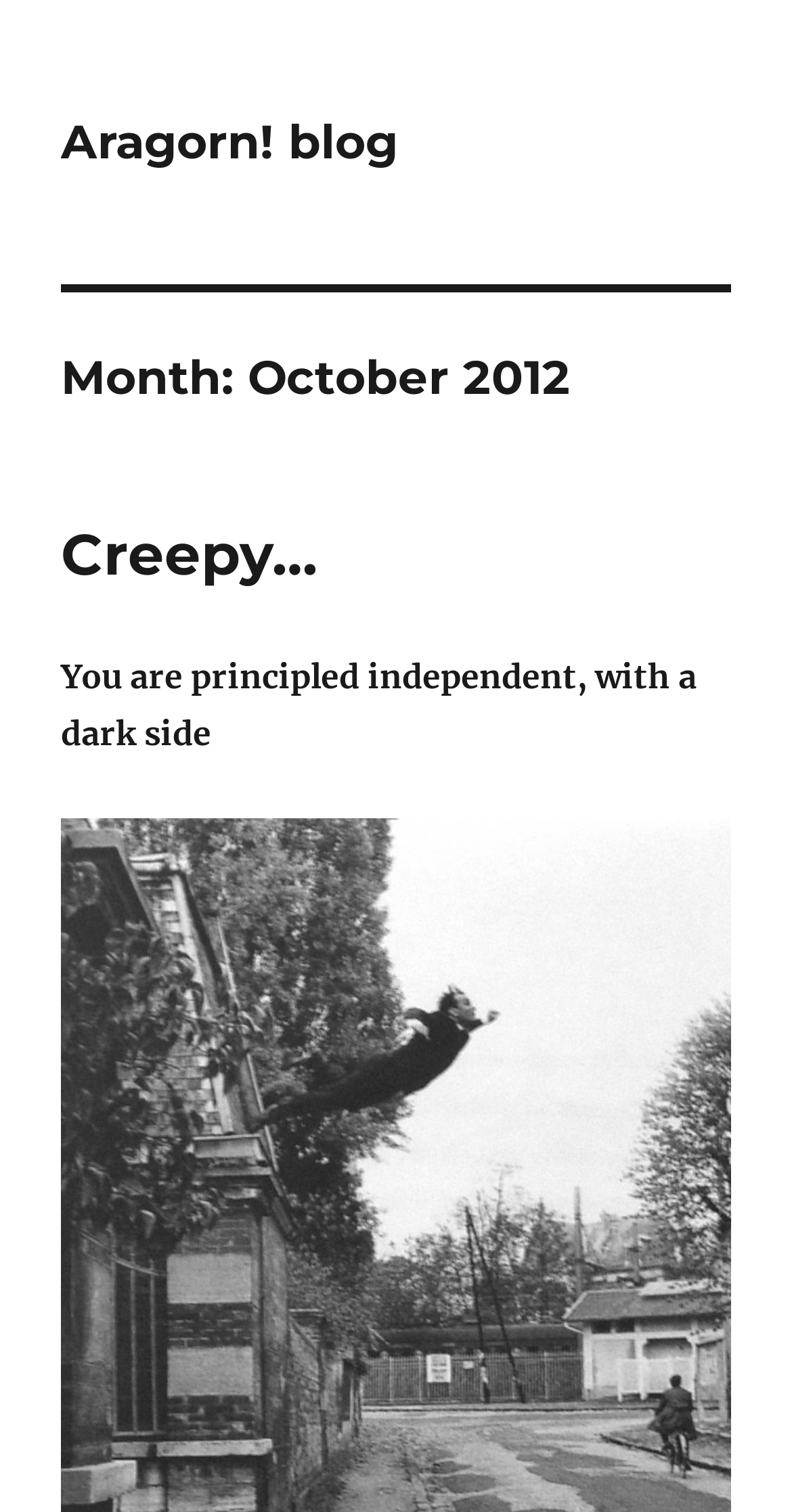What is the title of the first blog post?
Provide a well-explained and detailed answer to the question.

I found the answer by examining the header section of the webpage, which contains a heading element with the text 'Creepy…'. This is likely the title of the first blog post on the page.